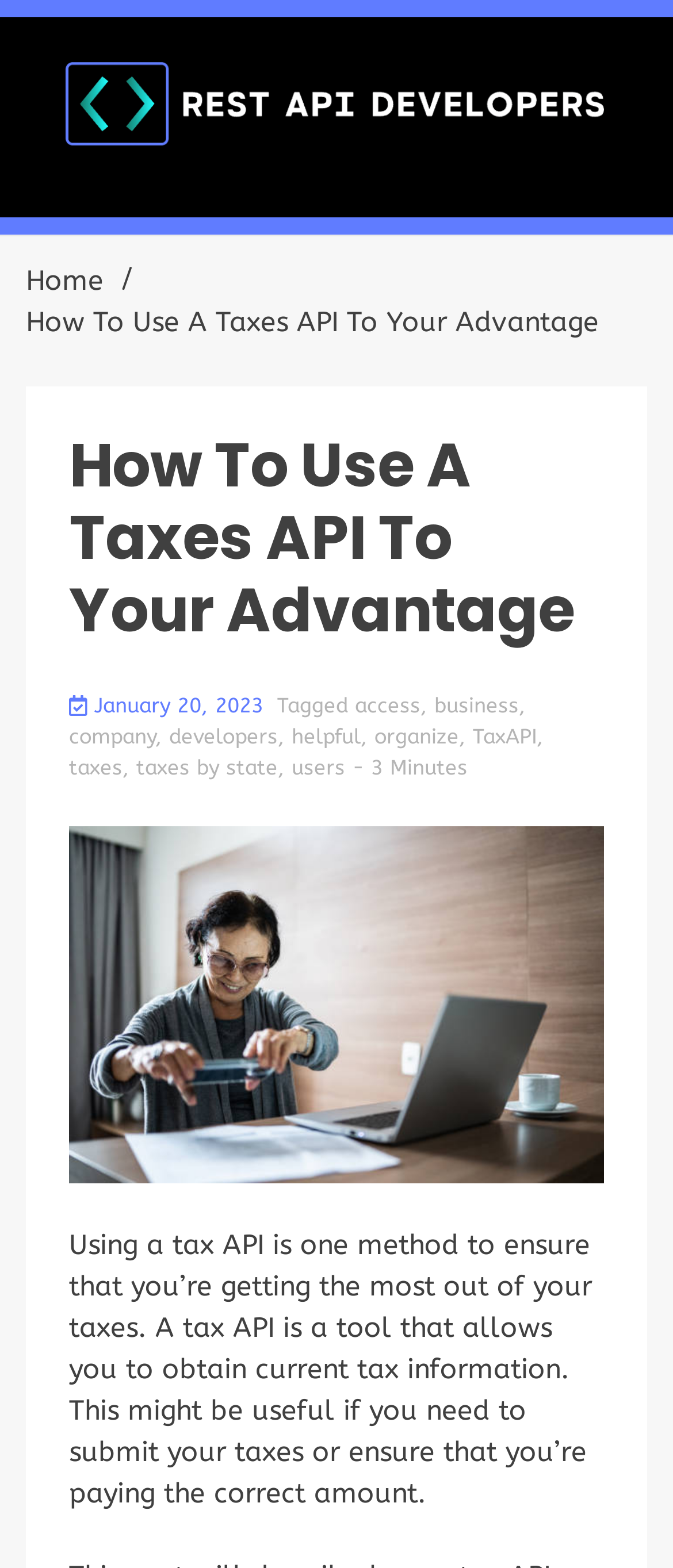Given the webpage screenshot and the description, determine the bounding box coordinates (top-left x, top-left y, bottom-right x, bottom-right y) that define the location of the UI element matching this description: helpful

[0.433, 0.462, 0.536, 0.478]